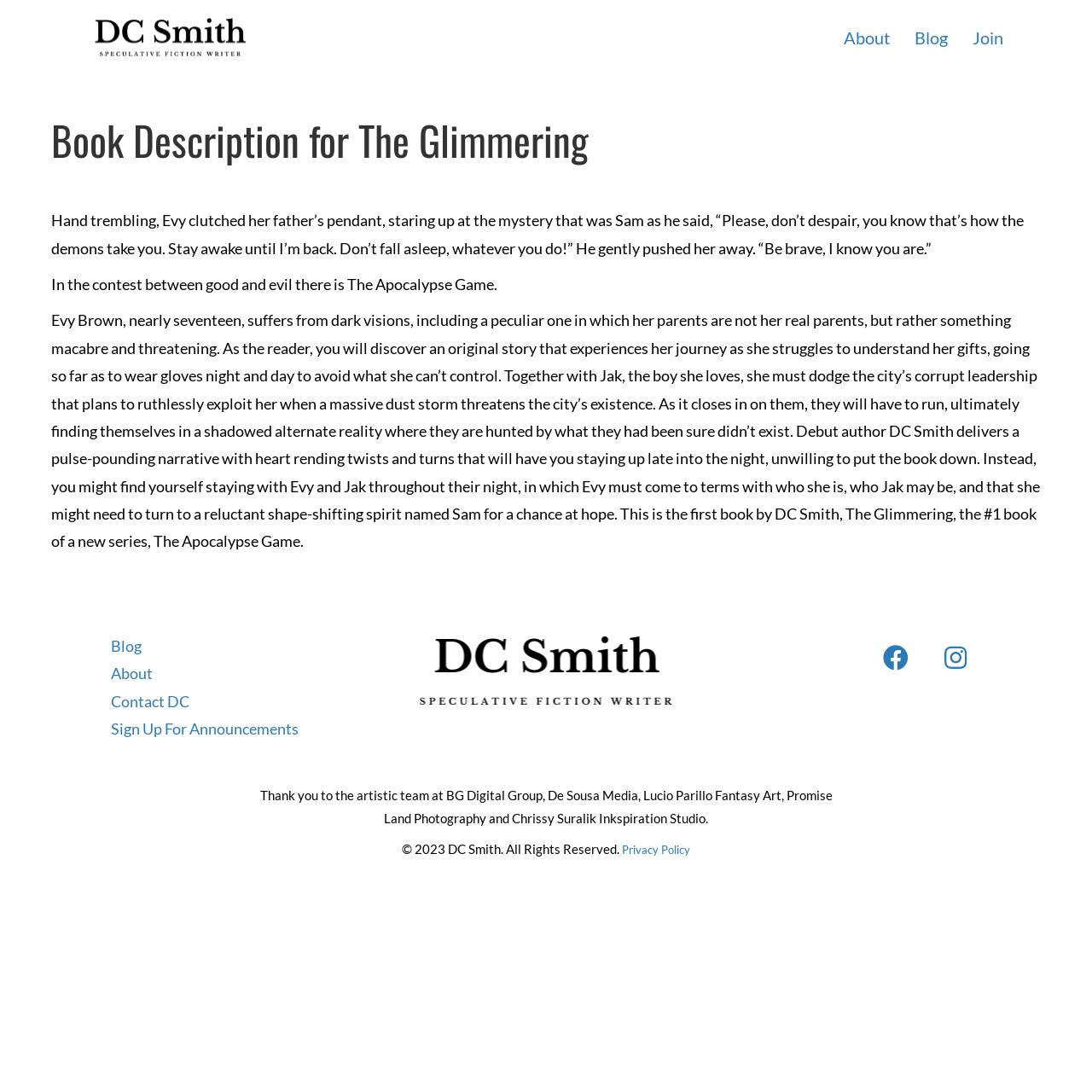Please identify the bounding box coordinates of the region to click in order to complete the task: "Check the Facebook button". The coordinates must be four float numbers between 0 and 1, specified as [left, top, right, bottom].

[0.797, 0.579, 0.844, 0.626]